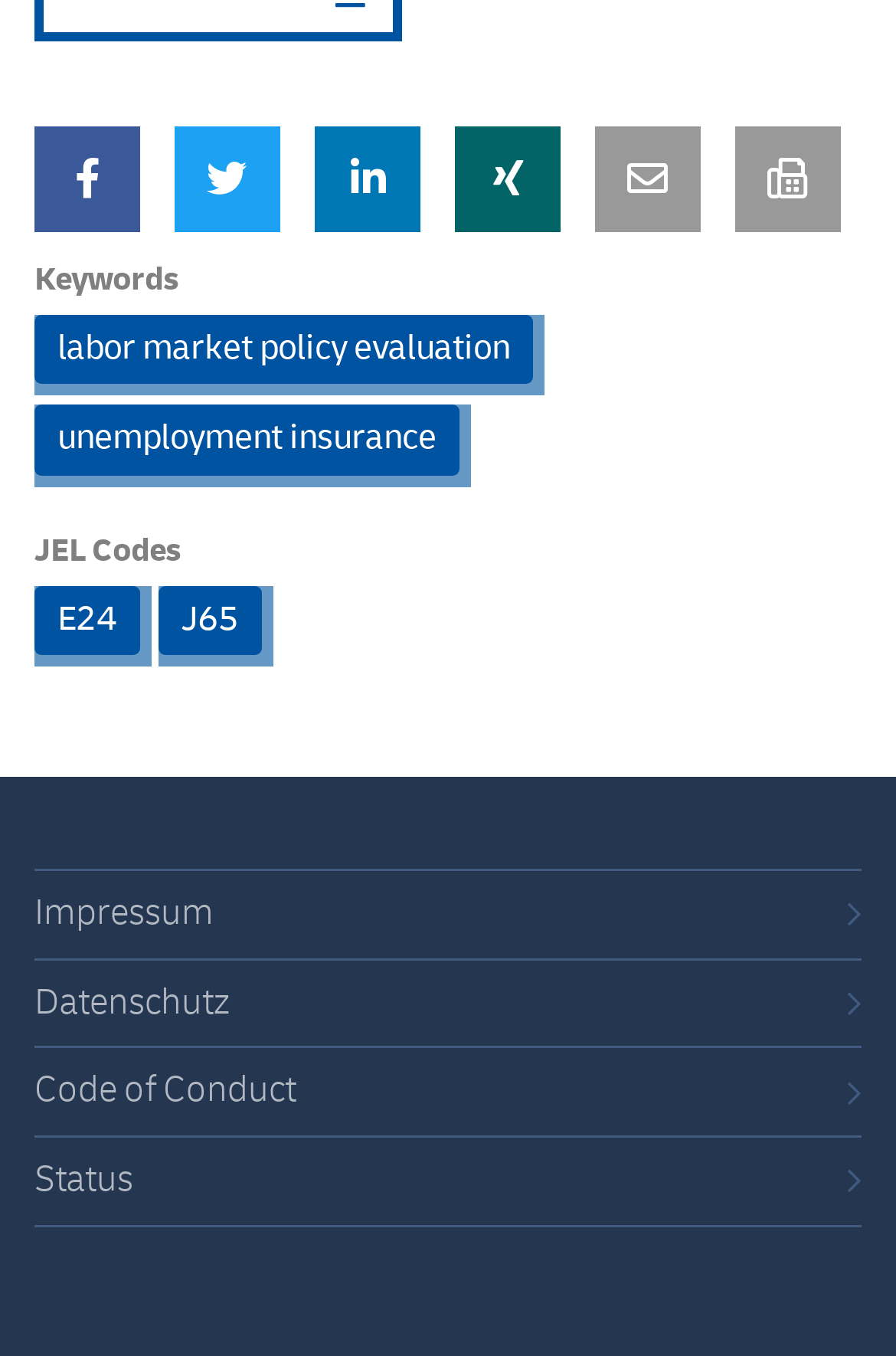Determine the bounding box coordinates of the clickable element to complete this instruction: "Check Datenschutz". Provide the coordinates in the format of four float numbers between 0 and 1, [left, top, right, bottom].

[0.038, 0.725, 0.256, 0.755]